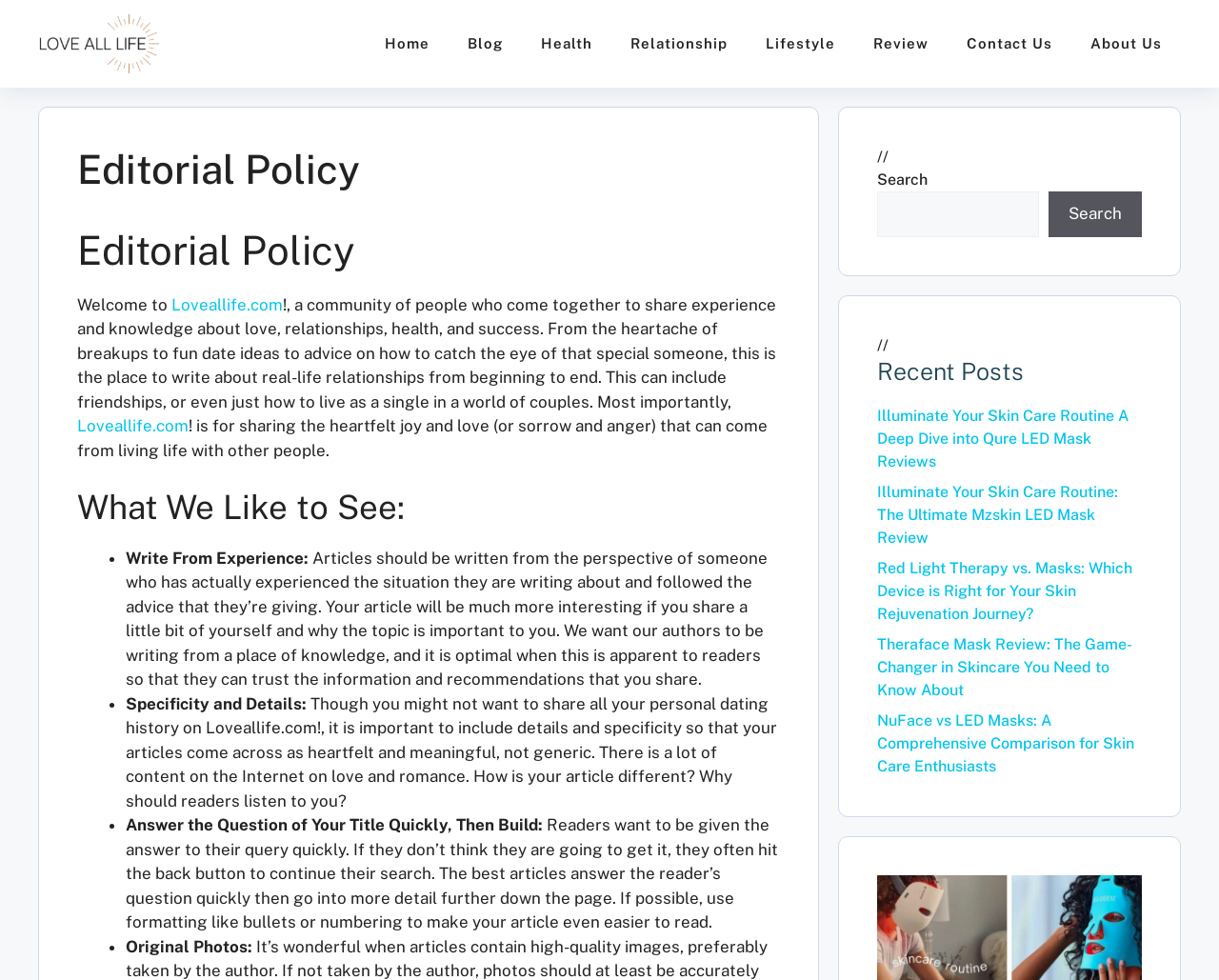Is there a search function on the webpage?
Please answer the question with as much detail and depth as you can.

A search function can be found in the complementary section on the right side of the webpage, which includes a search box and a search button. This allows users to search for specific content on the website.